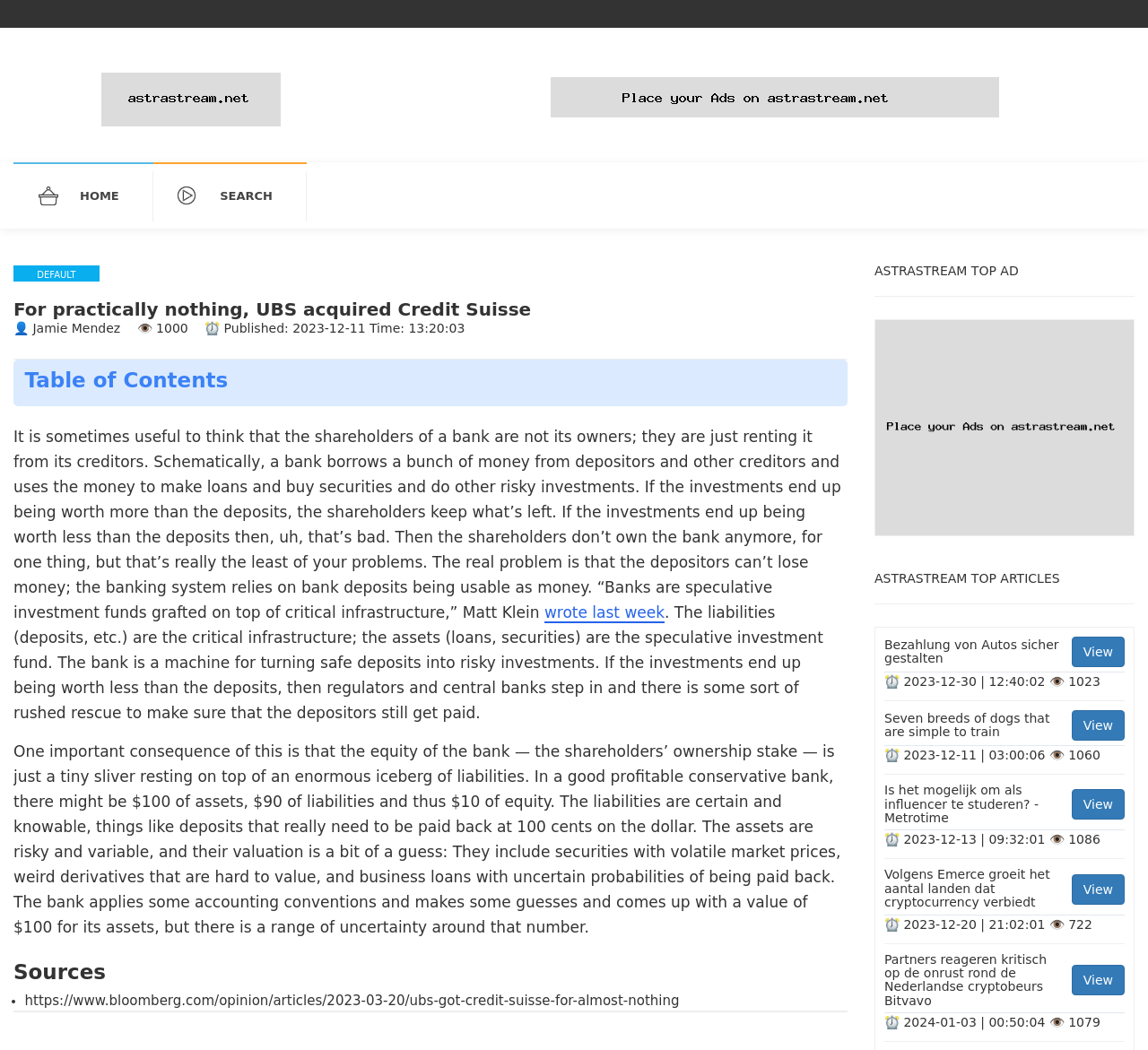Kindly determine the bounding box coordinates of the area that needs to be clicked to fulfill this instruction: "View the article 'For practically nothing, UBS acquired Credit Suisse'".

[0.012, 0.285, 0.738, 0.304]